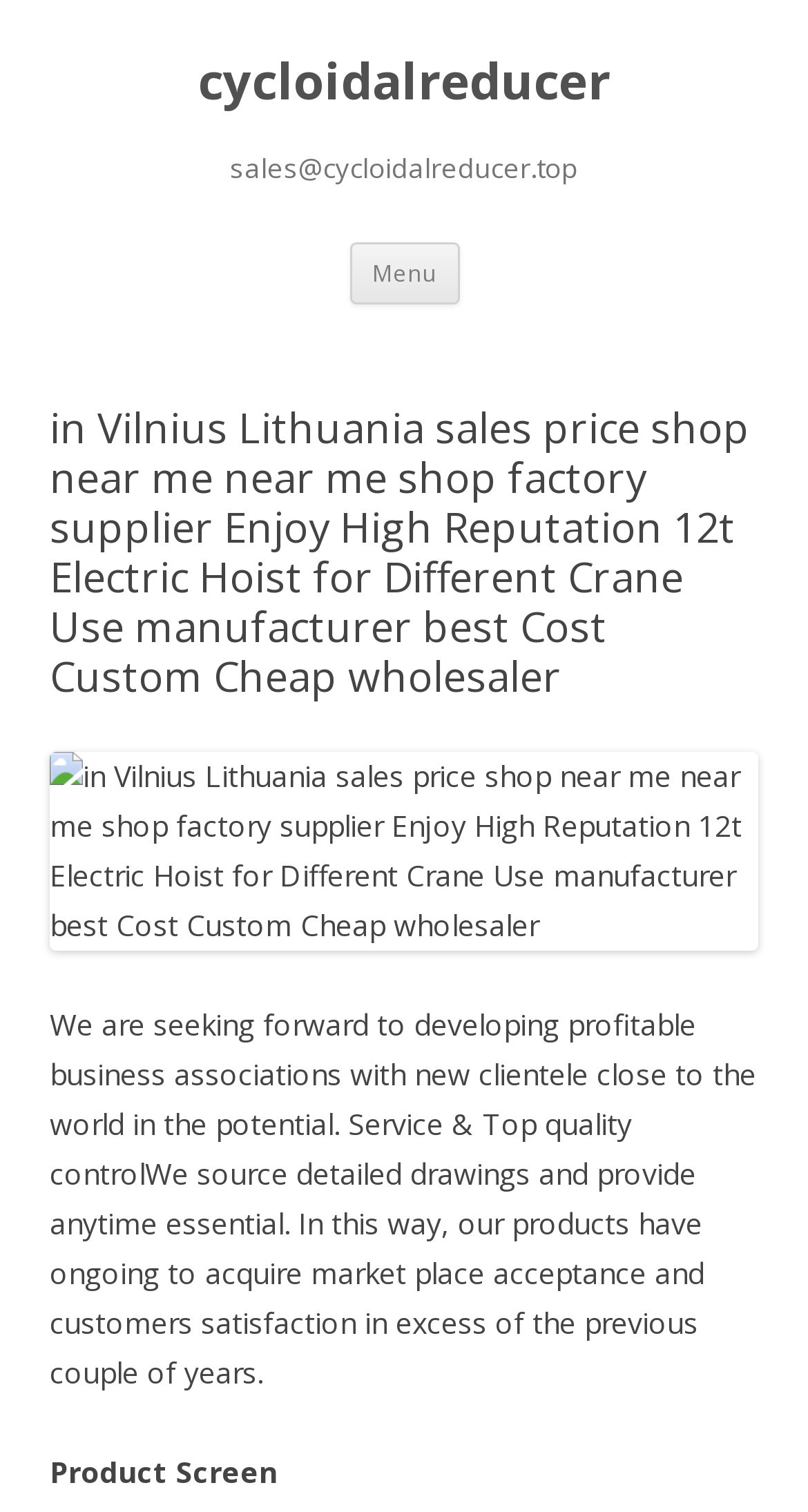Provide your answer in a single word or phrase: 
What is the company's email address?

sales@cycloidalreducer.top